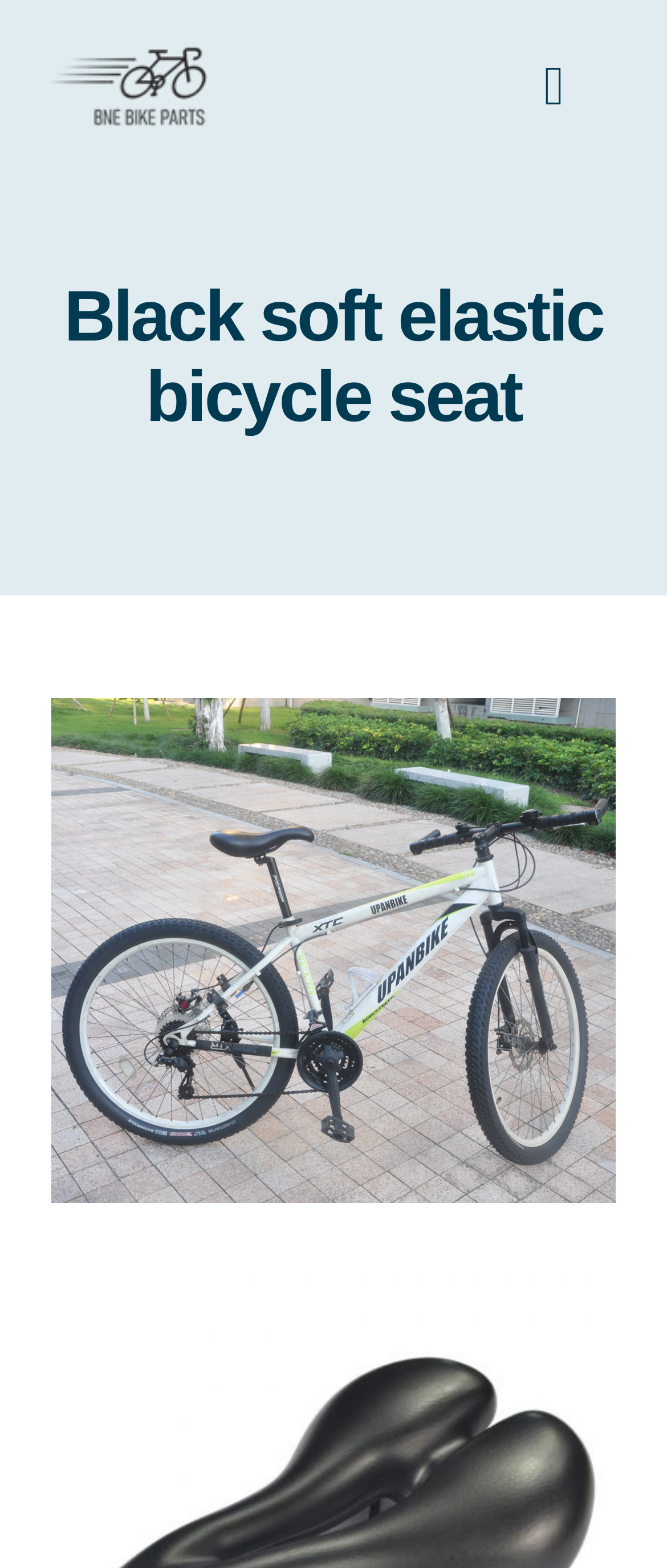Identify the bounding box coordinates of the region that should be clicked to execute the following instruction: "Explore 'Bicycle Wheels'".

[0.0, 0.59, 0.474, 0.669]